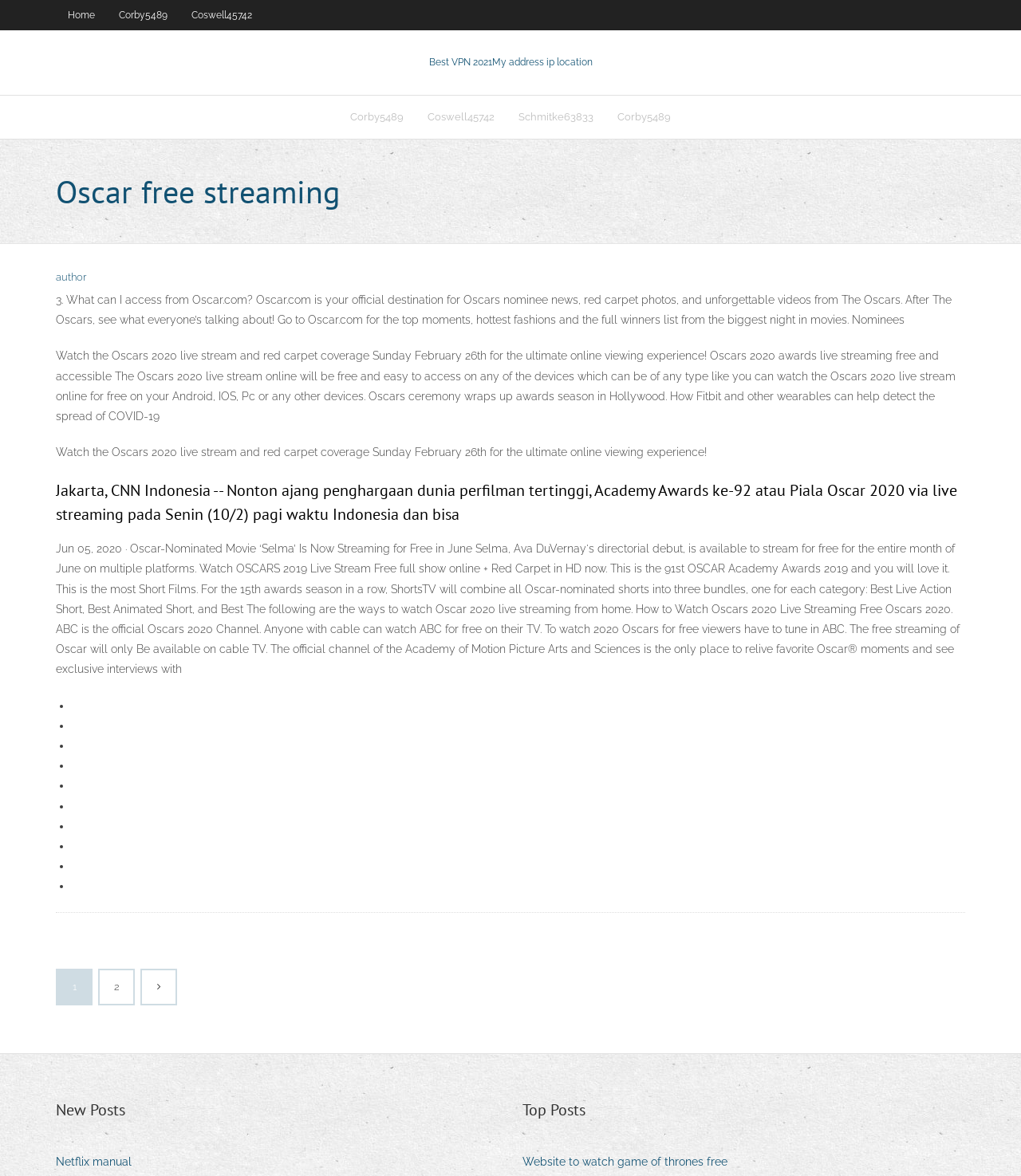Locate the bounding box of the UI element based on this description: "Search". Provide four float numbers between 0 and 1 as [left, top, right, bottom].

None